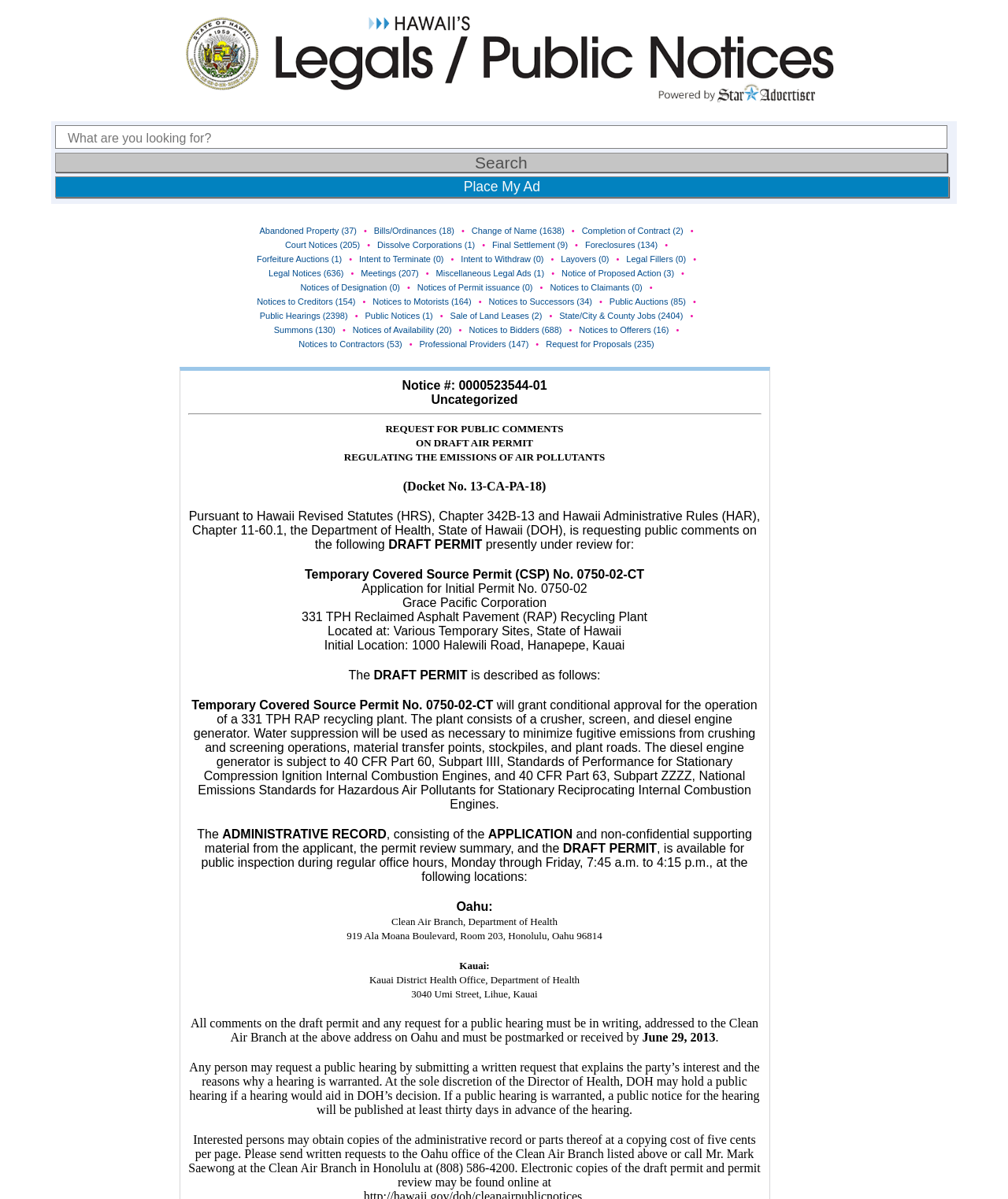Please find the bounding box coordinates of the element that must be clicked to perform the given instruction: "Search for 'Court Notices'". The coordinates should be four float numbers from 0 to 1, i.e., [left, top, right, bottom].

[0.283, 0.201, 0.357, 0.208]